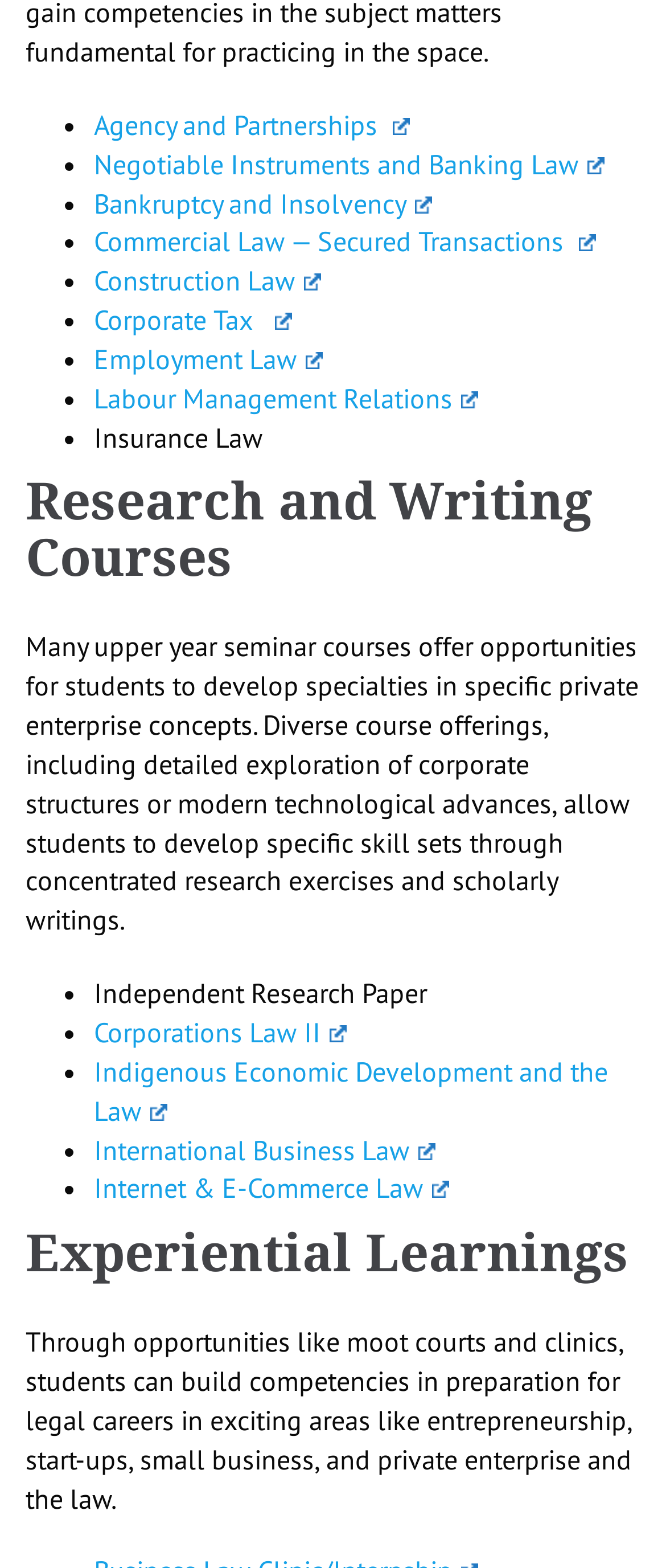Please answer the following question using a single word or phrase: 
What is the topic of the third section?

Experiential Learnings